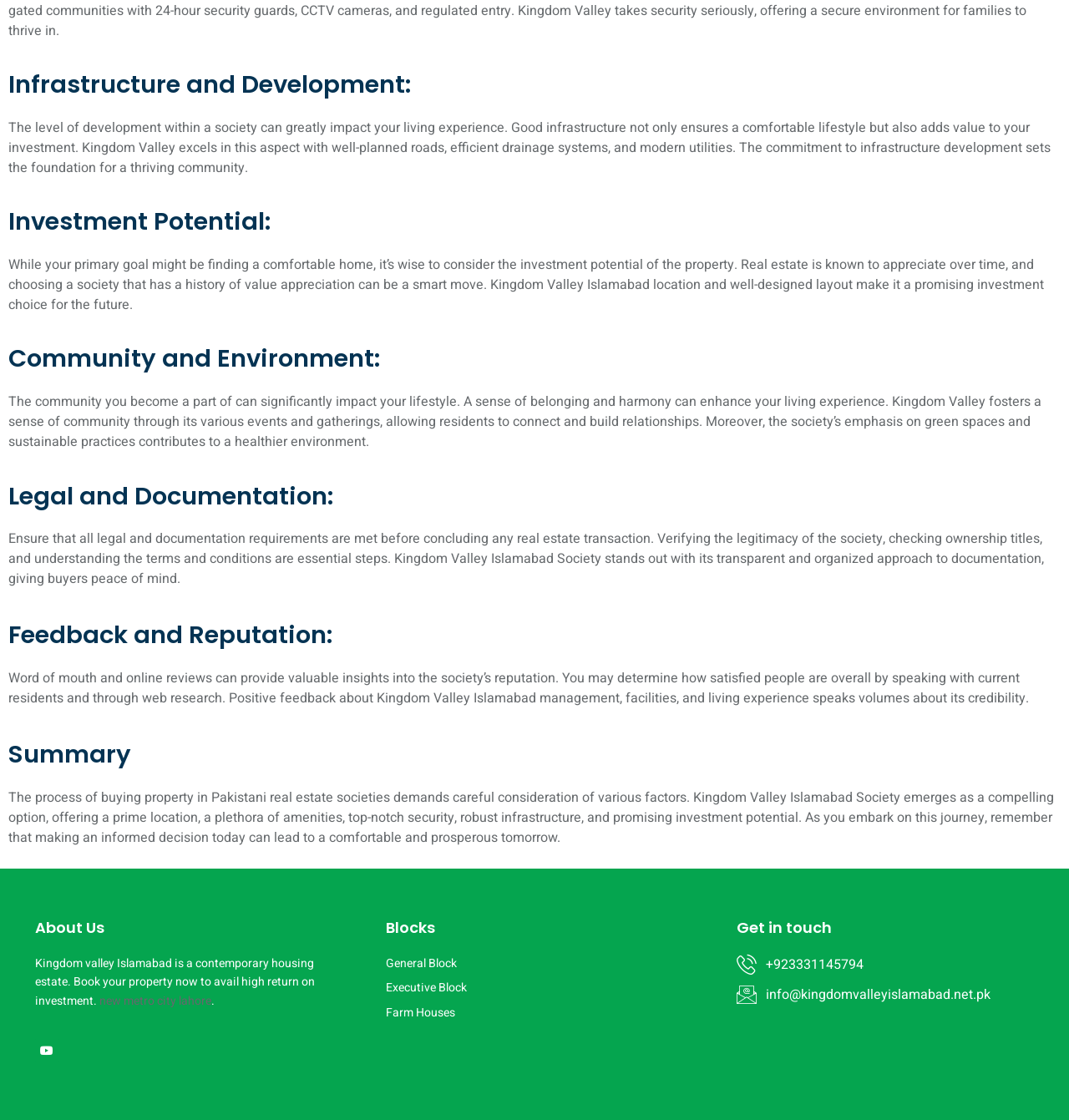What is the location of Kingdom Valley?
Could you give a comprehensive explanation in response to this question?

The webpage mentions Kingdom Valley Islamabad location, indicating that the housing estate is located in Islamabad, which is a prime location for those looking to invest in real estate.